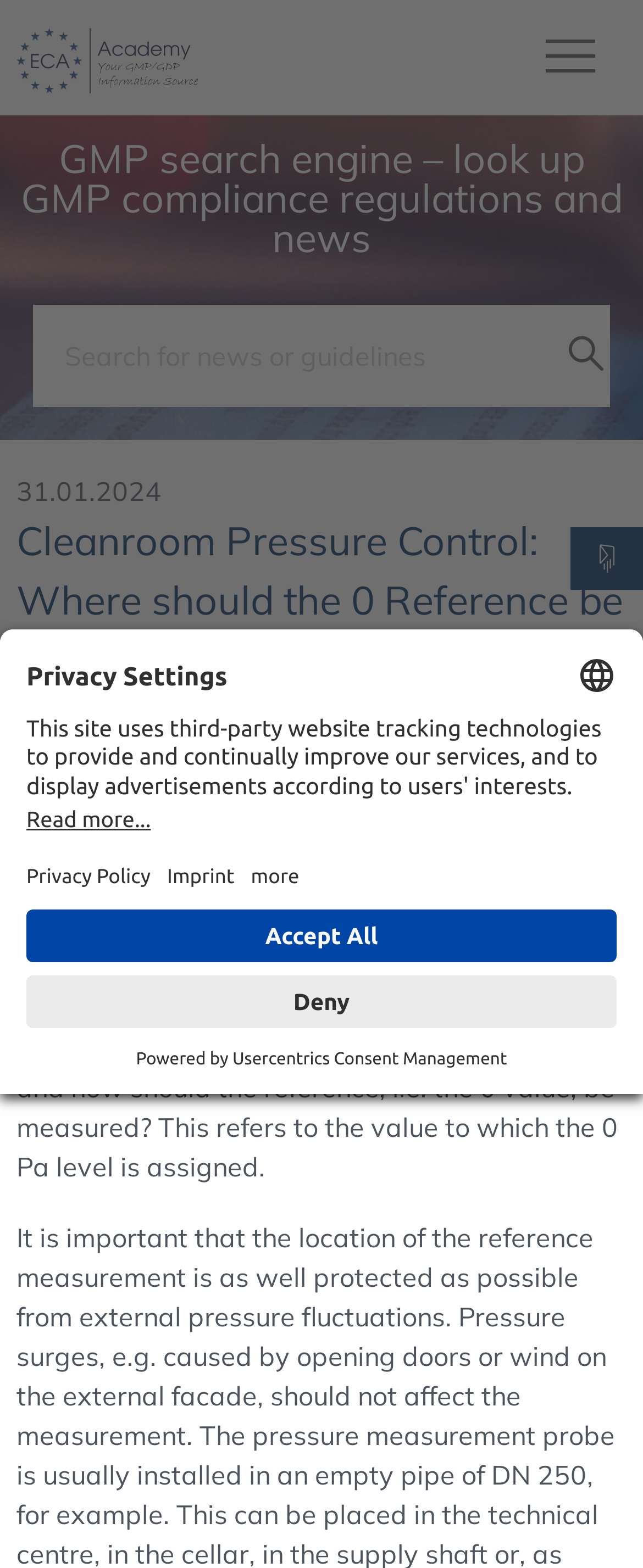Please determine the bounding box coordinates for the element that should be clicked to follow these instructions: "Select language".

[0.897, 0.418, 0.959, 0.443]